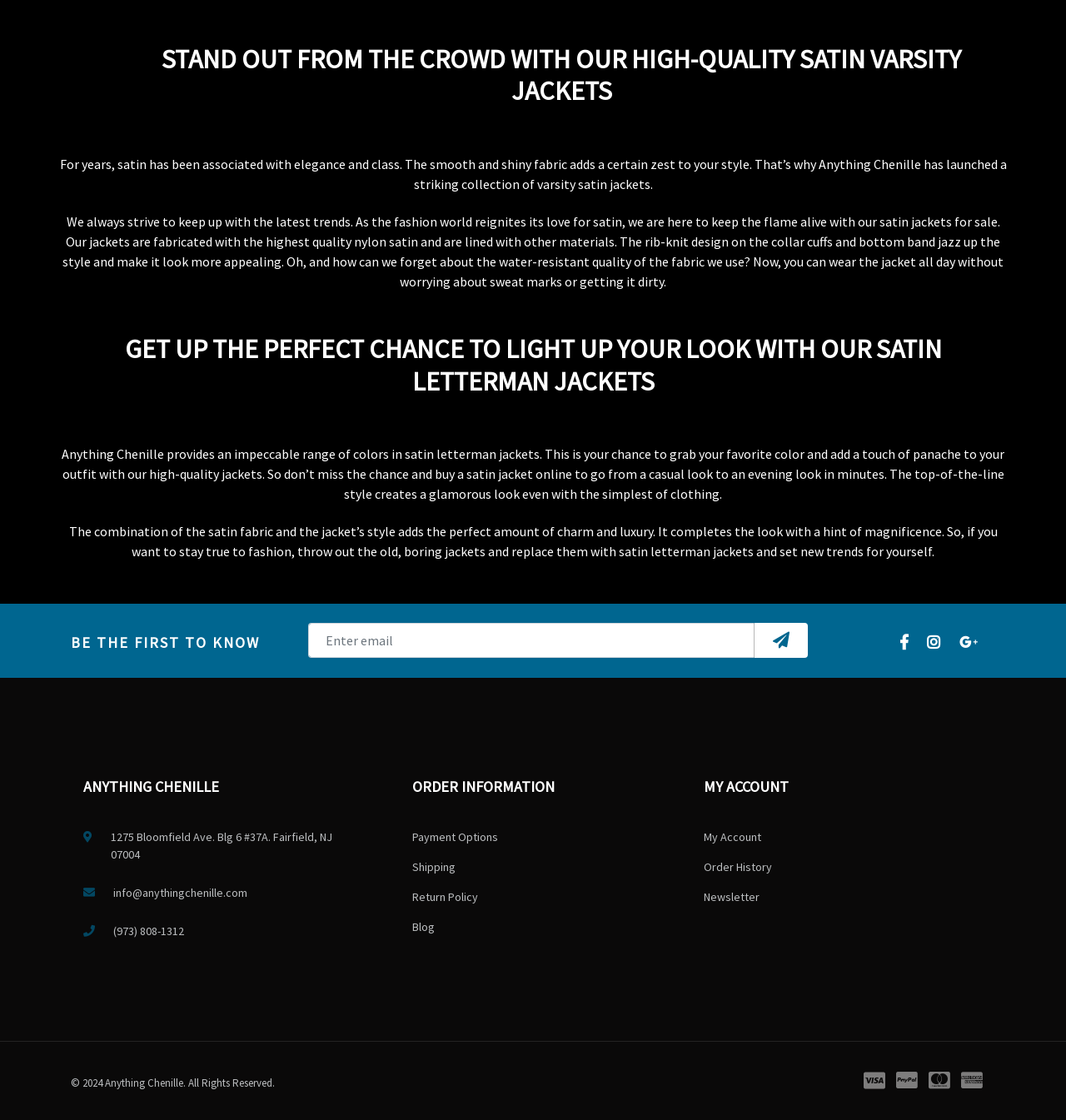Pinpoint the bounding box coordinates of the area that should be clicked to complete the following instruction: "Enter email". The coordinates must be given as four float numbers between 0 and 1, i.e., [left, top, right, bottom].

[0.289, 0.556, 0.708, 0.587]